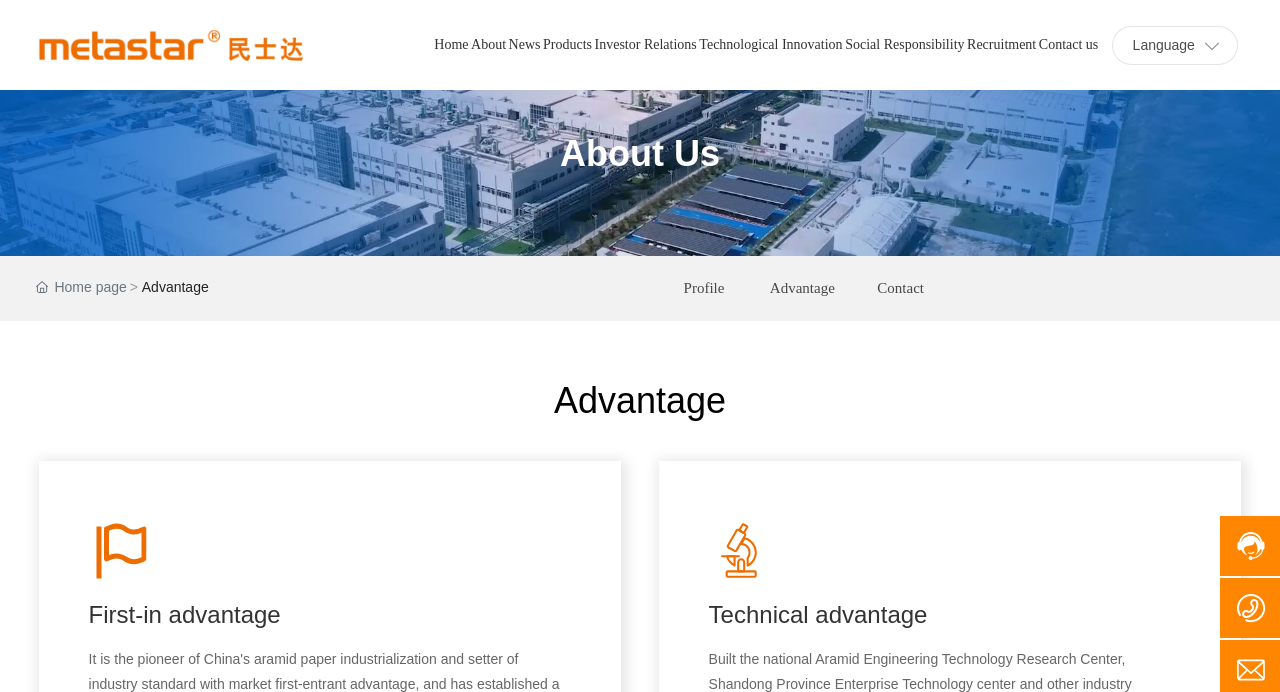Determine the coordinates of the bounding box that should be clicked to complete the instruction: "Click the 'Reserve now!' link". The coordinates should be represented by four float numbers between 0 and 1: [left, top, right, bottom].

None